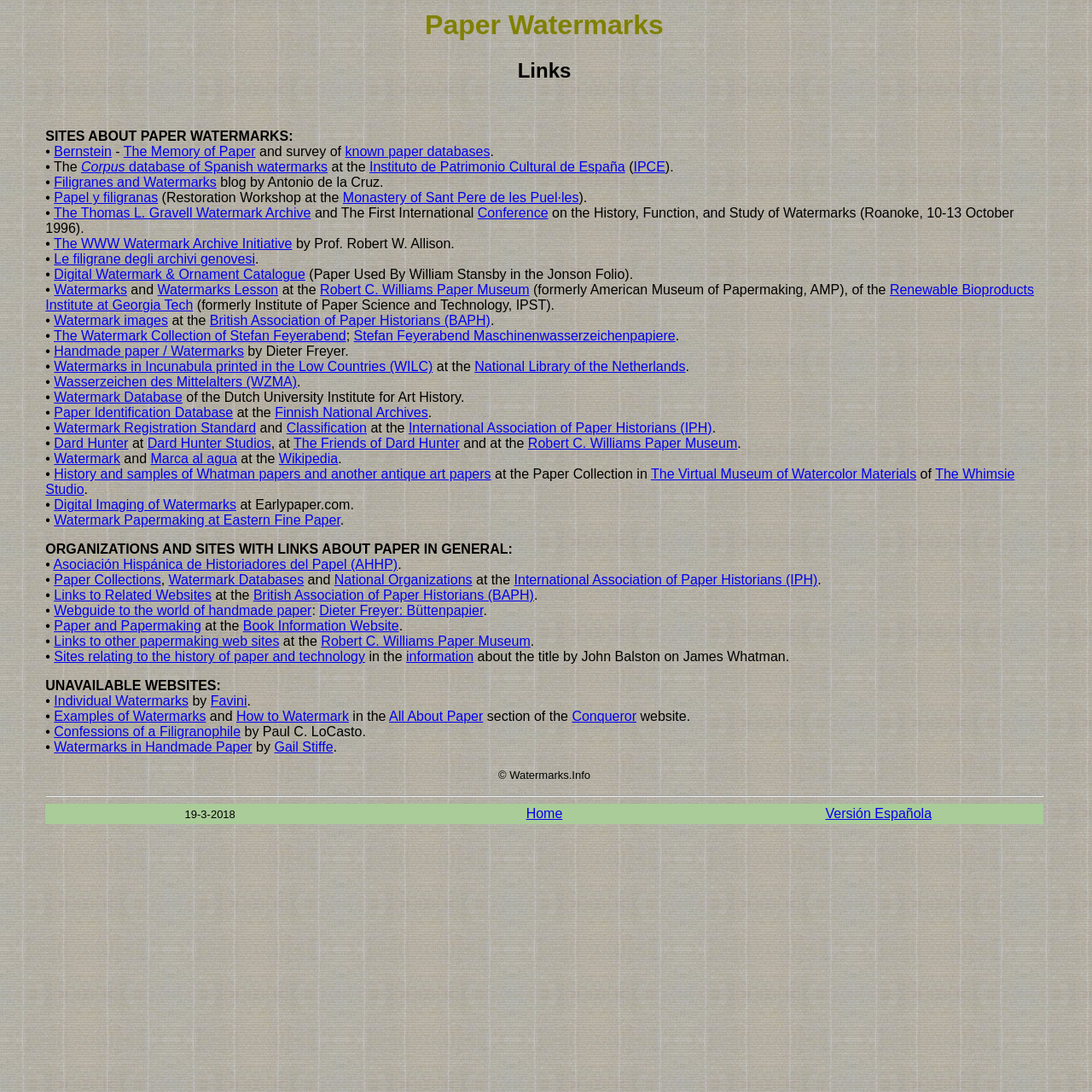Please determine the bounding box coordinates of the element's region to click for the following instruction: "Explore the Watermark Collection of Stefan Feyerabend".

[0.049, 0.301, 0.317, 0.314]